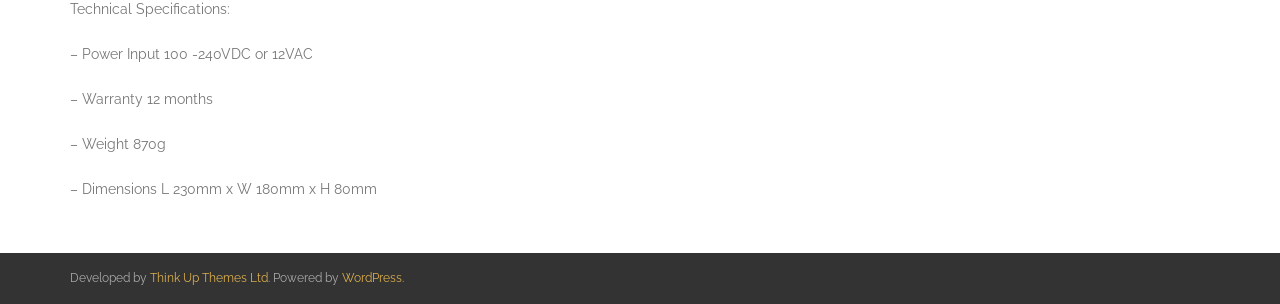From the element description: "Think Up Themes Ltd", extract the bounding box coordinates of the UI element. The coordinates should be expressed as four float numbers between 0 and 1, in the order [left, top, right, bottom].

[0.117, 0.89, 0.209, 0.936]